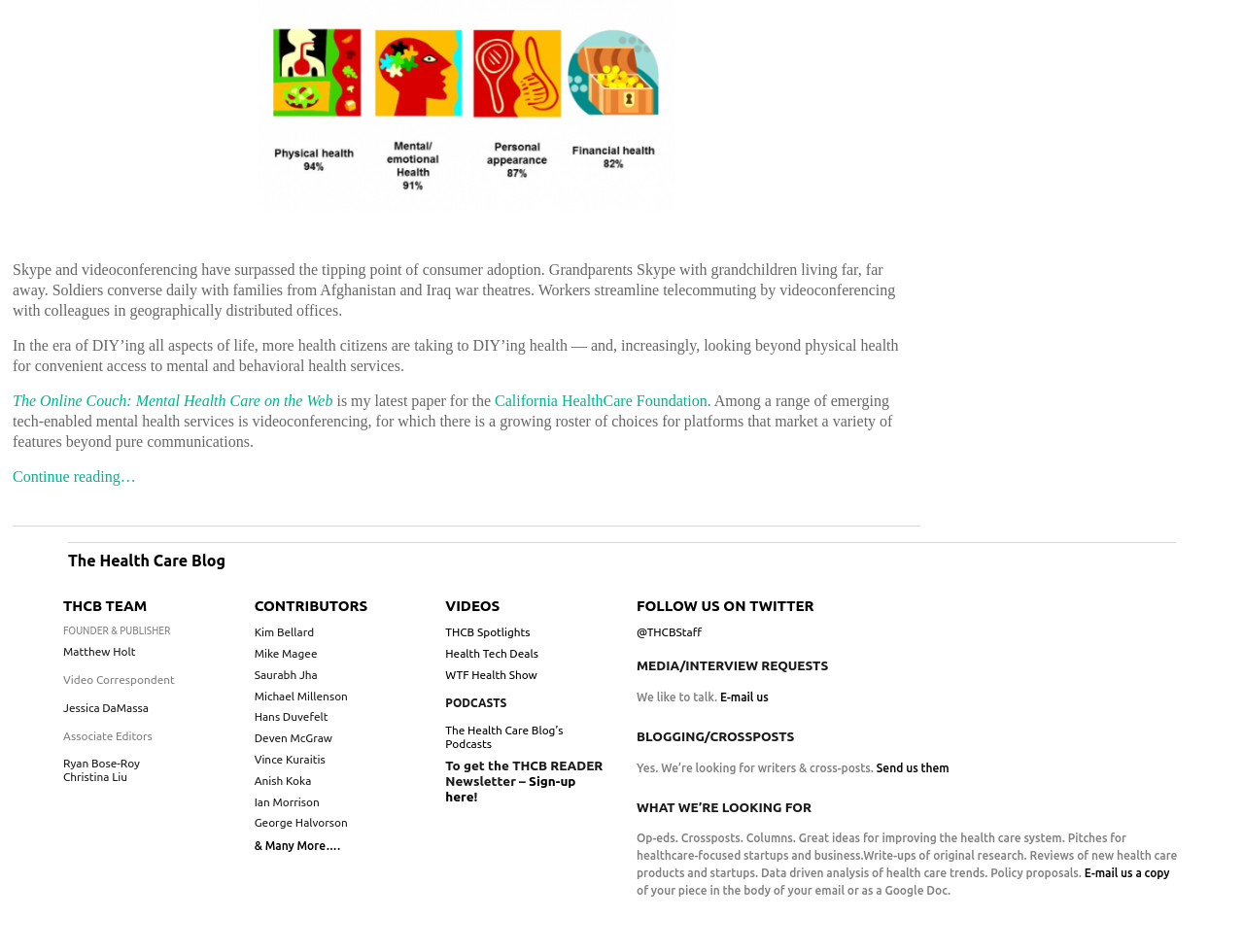Locate the bounding box coordinates of the region to be clicked to comply with the following instruction: "Read the article 'The Online Couch: Mental Health Care on the Web'". The coordinates must be four float numbers between 0 and 1, in the form [left, top, right, bottom].

[0.01, 0.412, 0.268, 0.43]